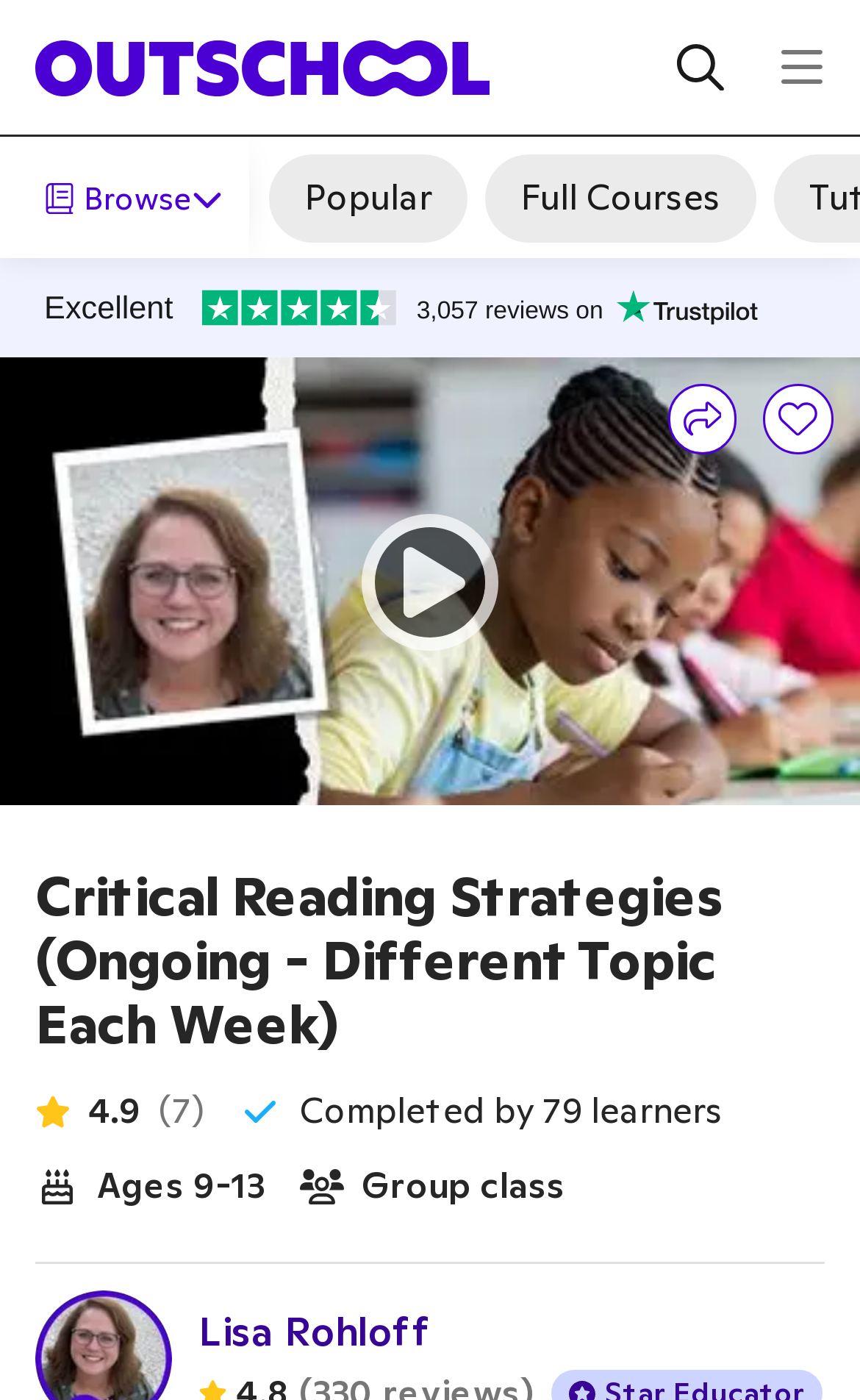Locate the bounding box coordinates of the clickable area to execute the instruction: "search for something". Provide the coordinates as four float numbers between 0 and 1, represented as [left, top, right, bottom].

[0.788, 0.013, 0.843, 0.084]